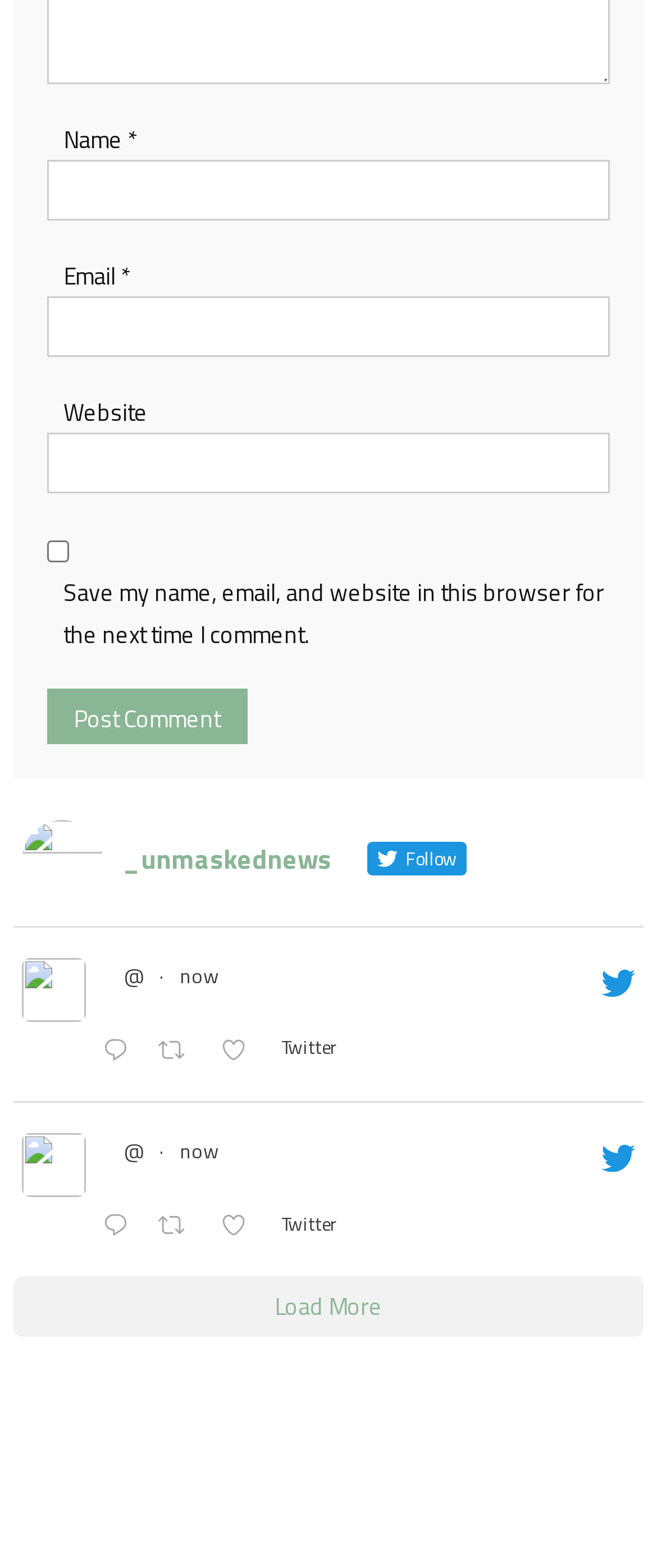What is the text of the button below the text boxes?
Provide a detailed and extensive answer to the question.

The button element with bounding box coordinates [0.071, 0.439, 0.376, 0.475] has the text 'Post Comment'.